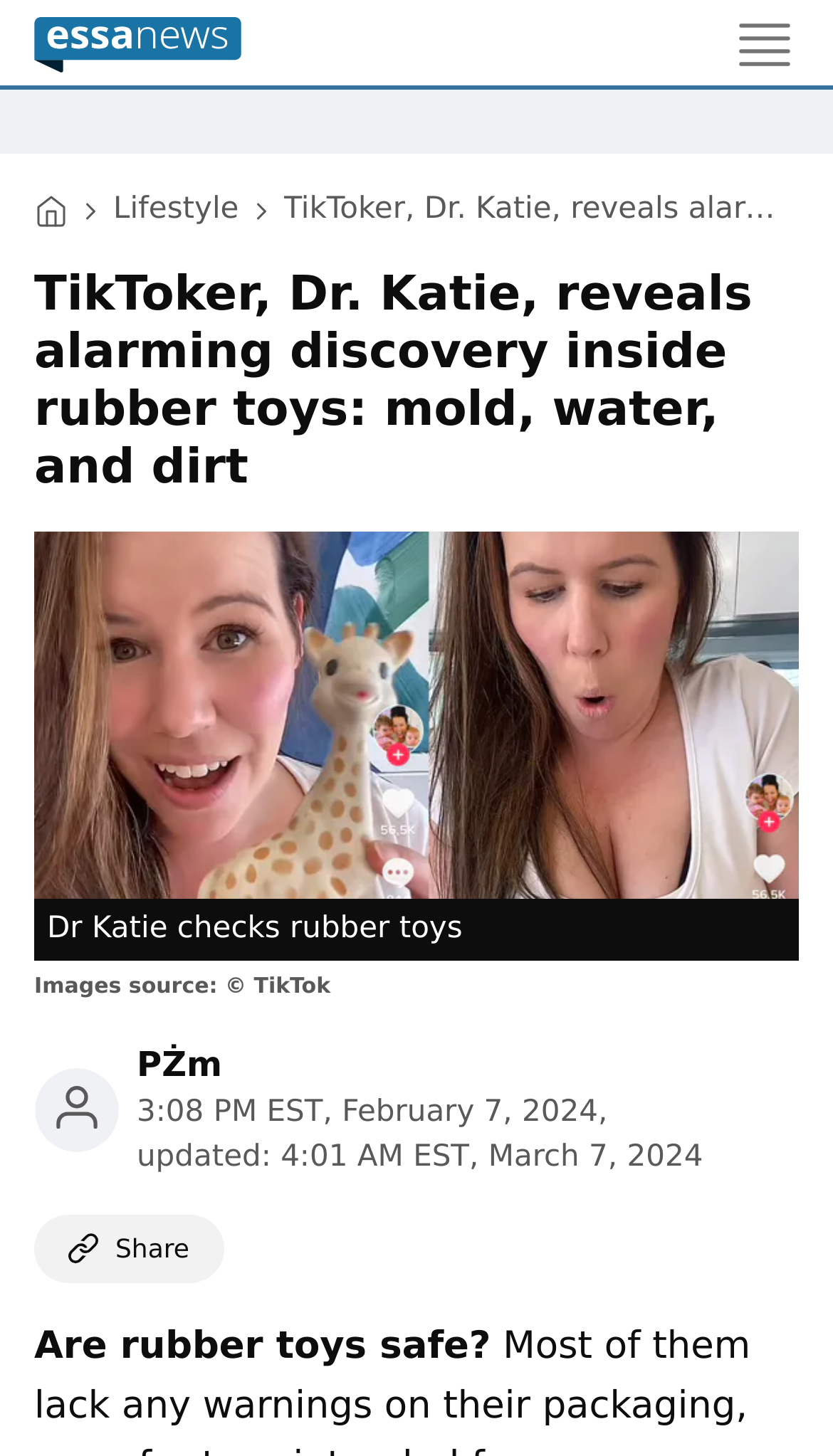What is the name of the TikToker in the article?
Analyze the image and deliver a detailed answer to the question.

The name of the TikToker is mentioned in the heading of the article, which is 'TikToker, Dr. Katie, reveals alarming discovery inside rubber toys: mold, water, and dirt'.